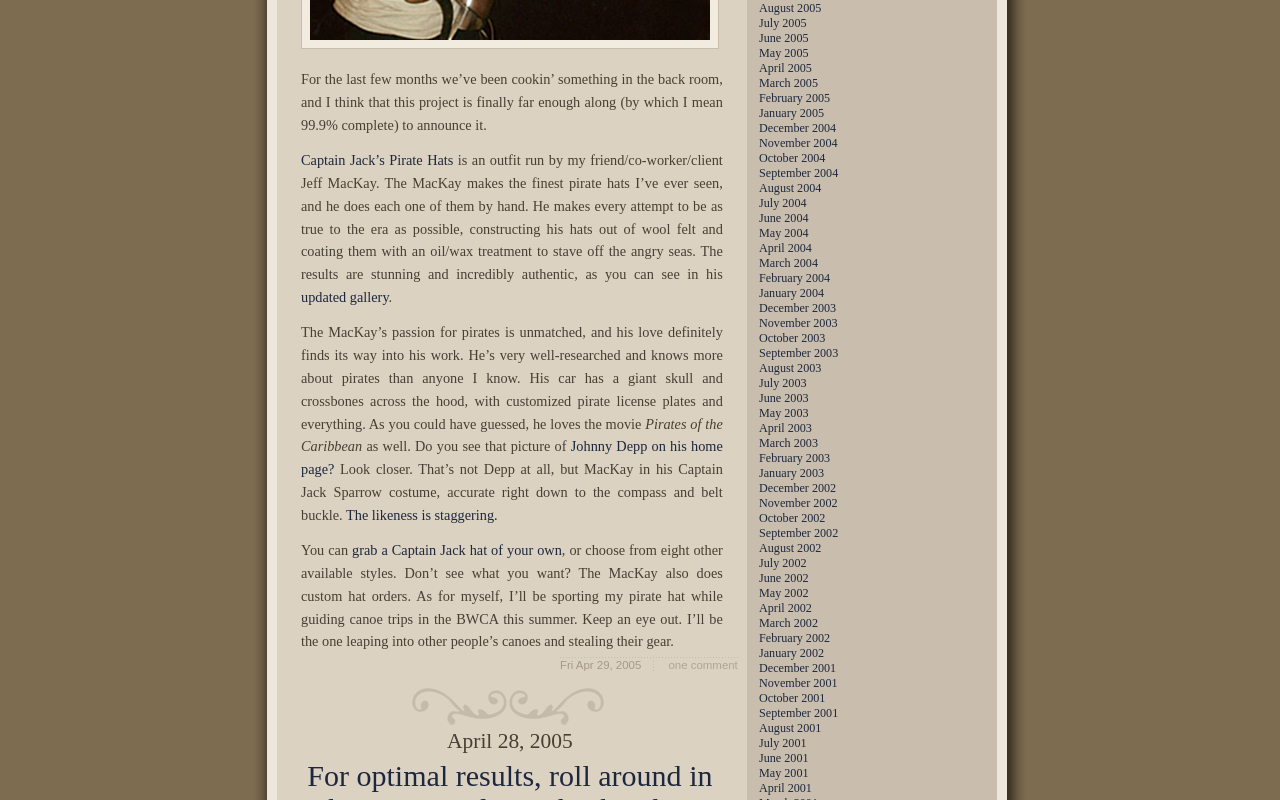Given the element description Kristin M. Davis, predict the bounding box coordinates for the UI element in the webpage screenshot. The format should be (top-left x, top-left y, bottom-right x, bottom-right y), and the values should be between 0 and 1.

None